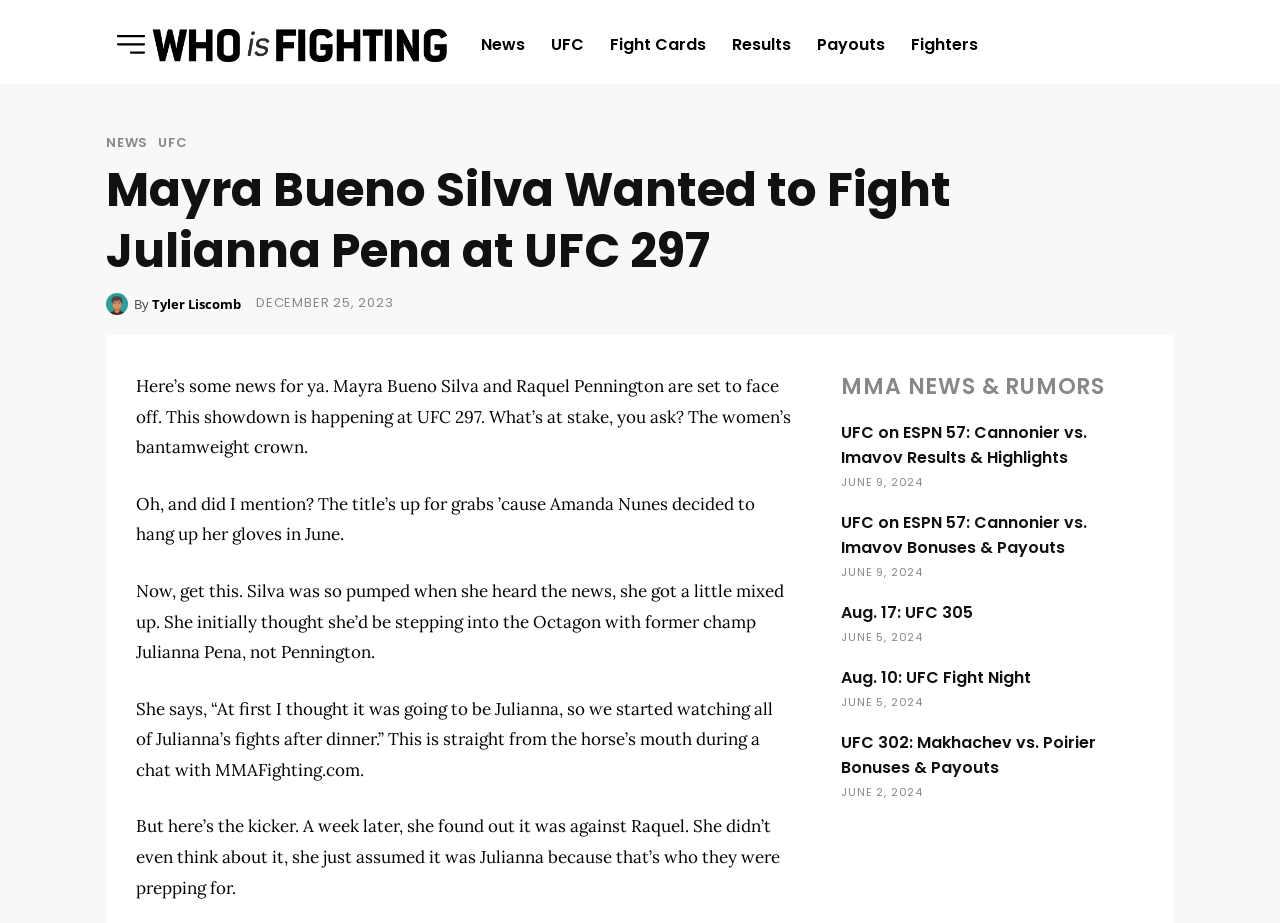Determine the bounding box coordinates of the clickable region to execute the instruction: "Check the 'MMA NEWS & RUMORS' section". The coordinates should be four float numbers between 0 and 1, denoted as [left, top, right, bottom].

[0.657, 0.402, 0.894, 0.438]